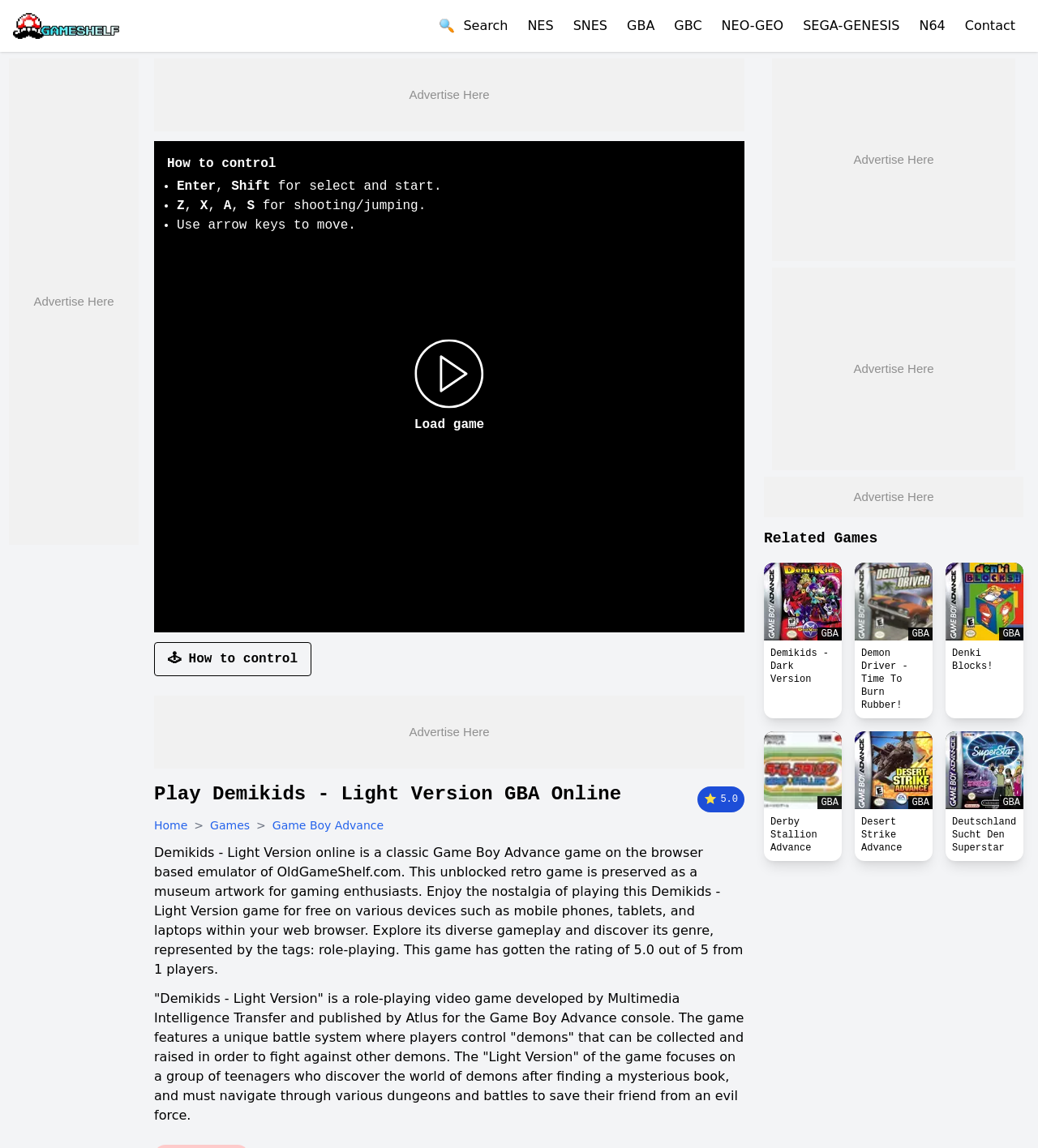Extract the primary heading text from the webpage.

Play Demikids - Light Version GBA Online